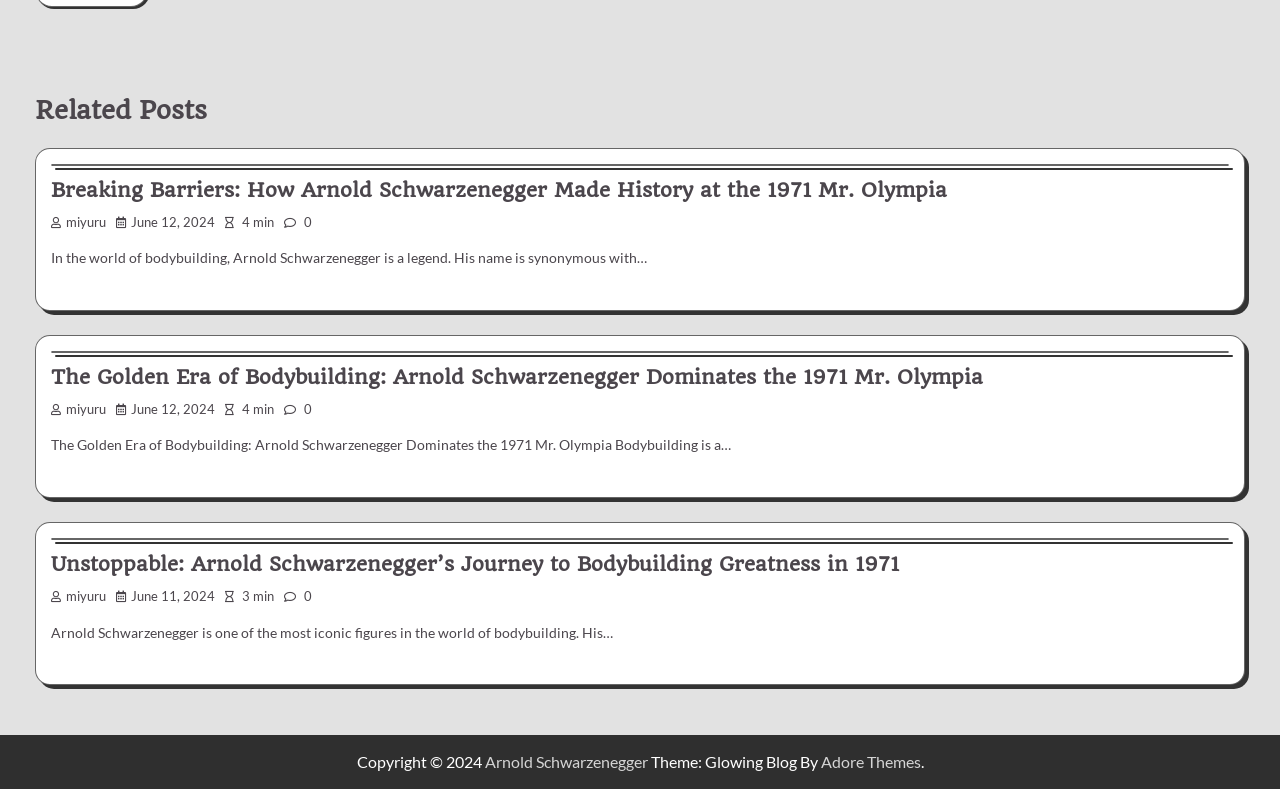Analyze the image and answer the question with as much detail as possible: 
What is the category of the articles on this webpage?

I noticed that each article has a link with the text 'Life Style', which suggests that the category of the articles on this webpage is Life Style.